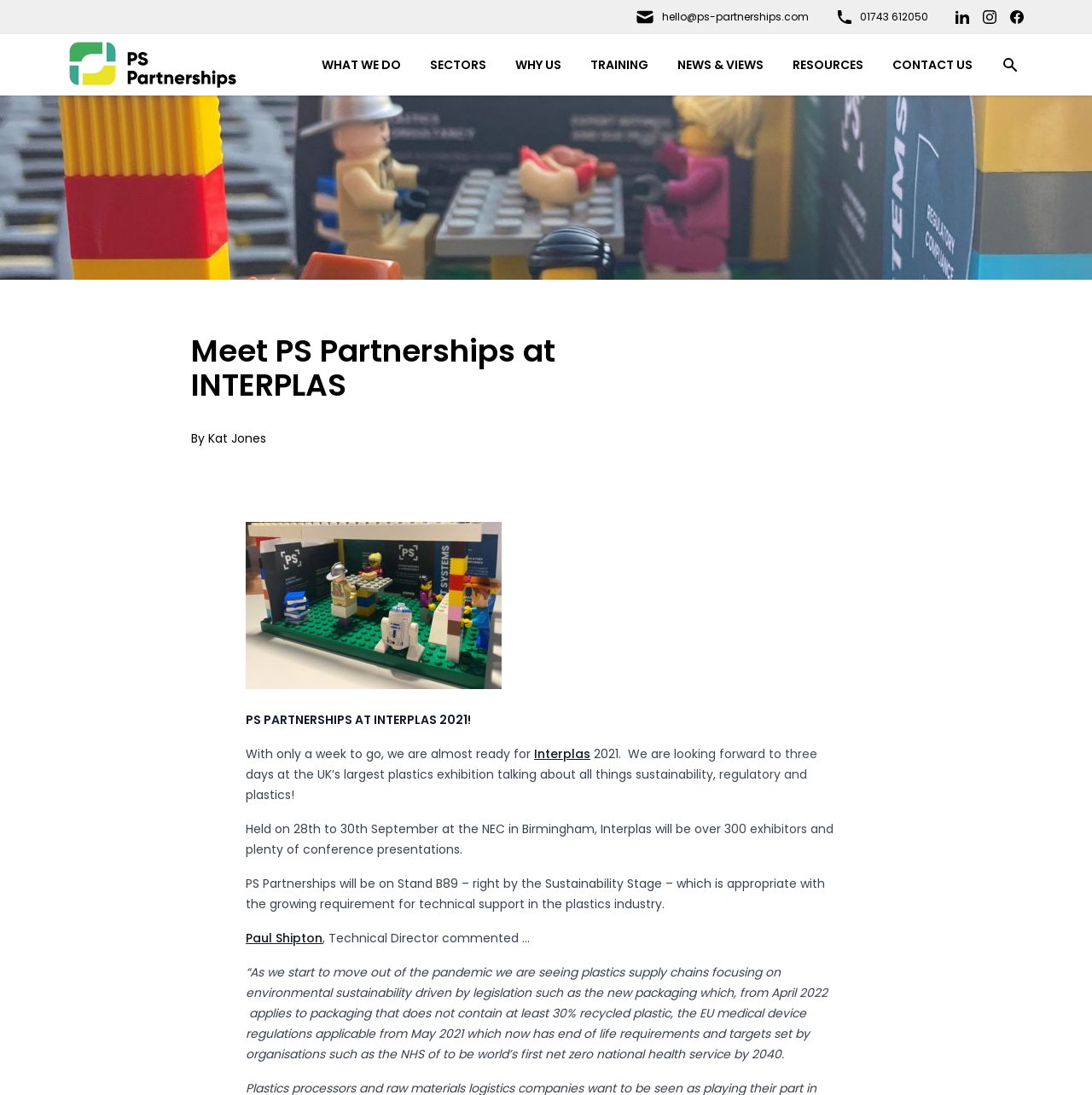Identify and extract the heading text of the webpage.

Meet PS Partnerships at INTERPLAS